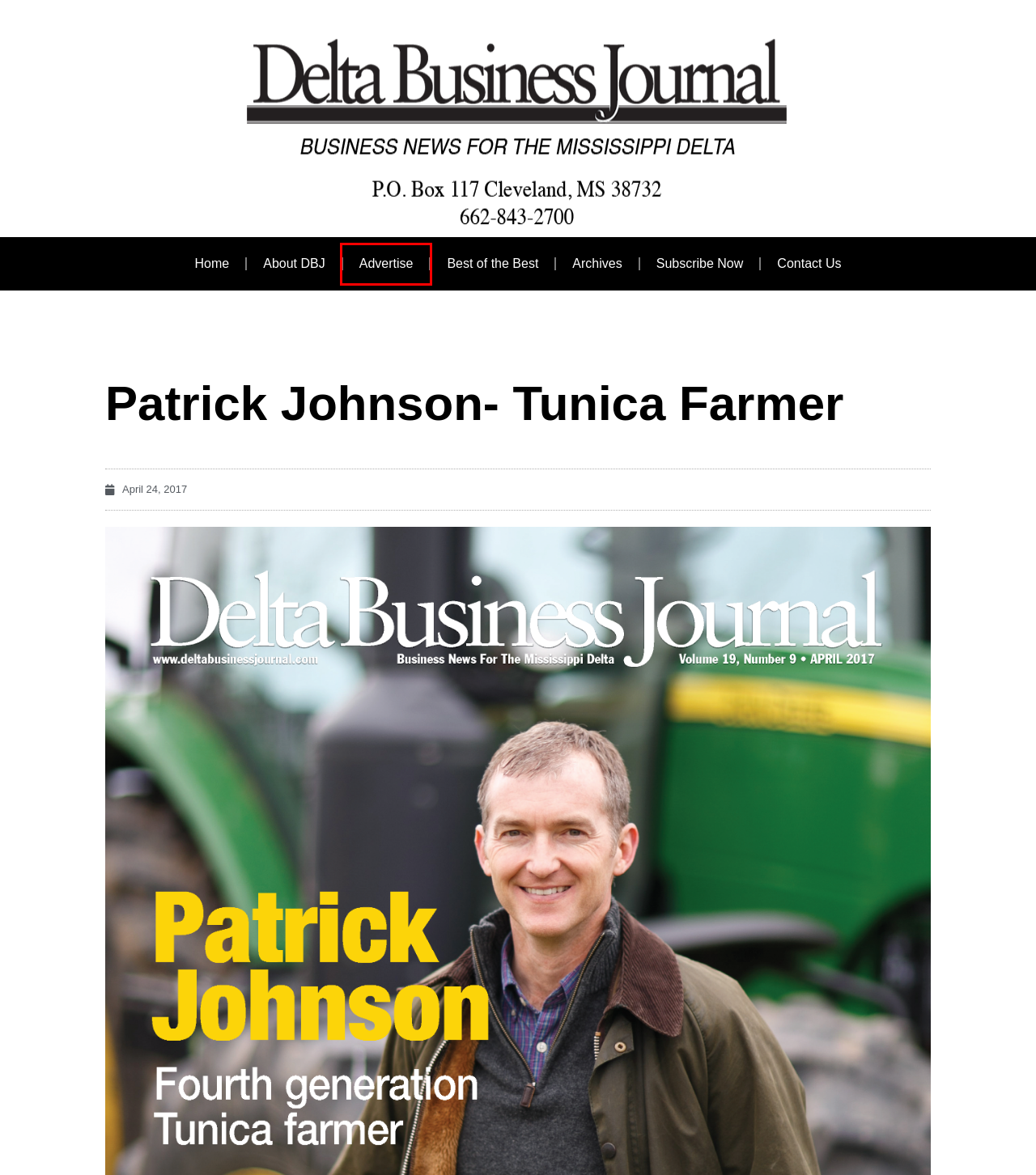You are presented with a screenshot of a webpage that includes a red bounding box around an element. Determine which webpage description best matches the page that results from clicking the element within the red bounding box. Here are the candidates:
A. Visit Clarksdale Visit Clarksdale MS - the Home of the Blues in the Heart of the Delta
B. Delta Business Journal | Business News | About Us
C. Delta Business Journal | Best of the Best Contest
D. Home - Delta Business Journal
E. Visit the Delta
F. Archives - Delta Business Journal
G. April 24, 2017 - Delta Business Journal
H. Delta Business Journal | News for MS Delta | Media Kit

H